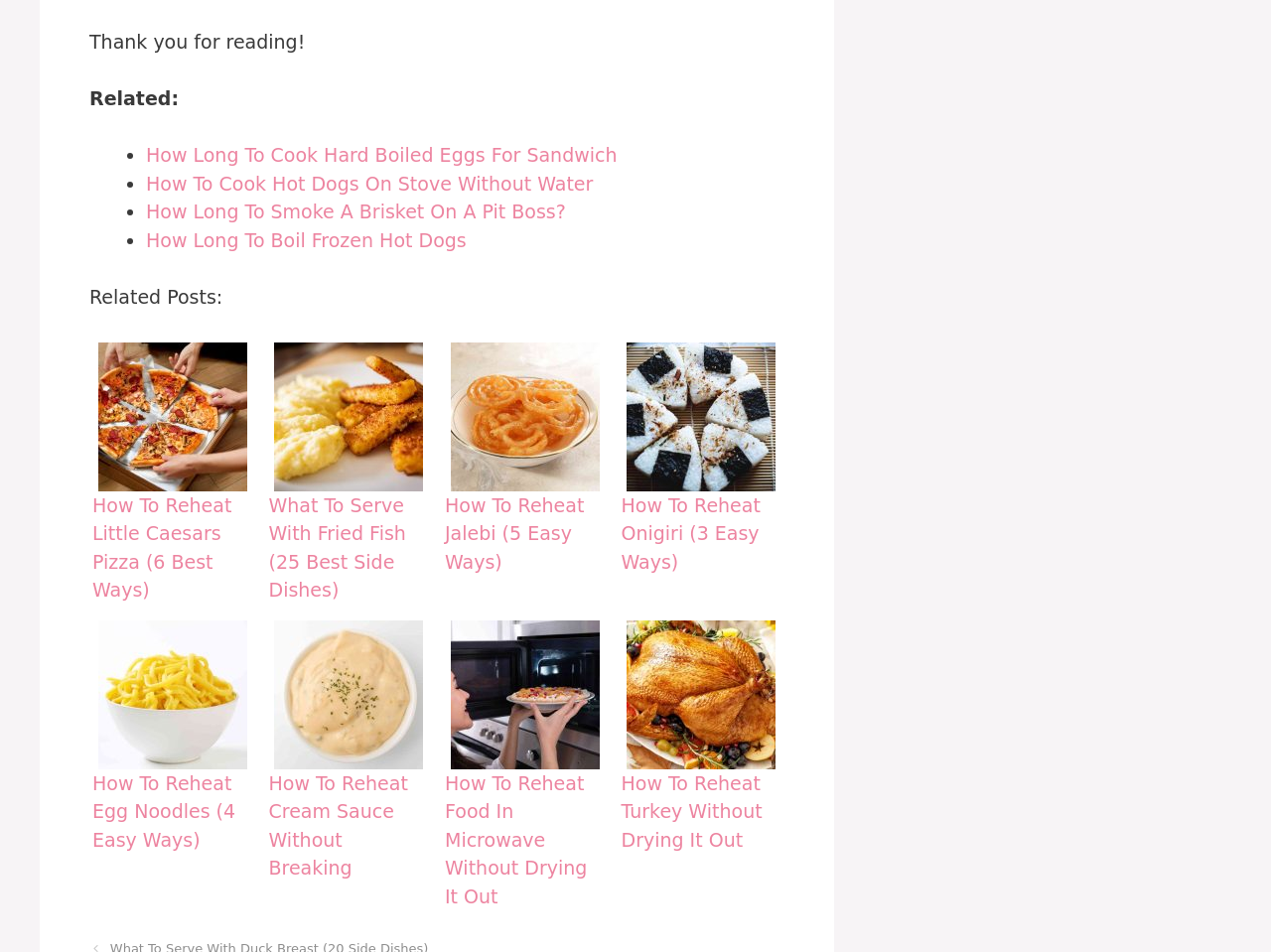Please provide a short answer using a single word or phrase for the question:
What is the text above the 'Related:' heading?

Thank you for reading!